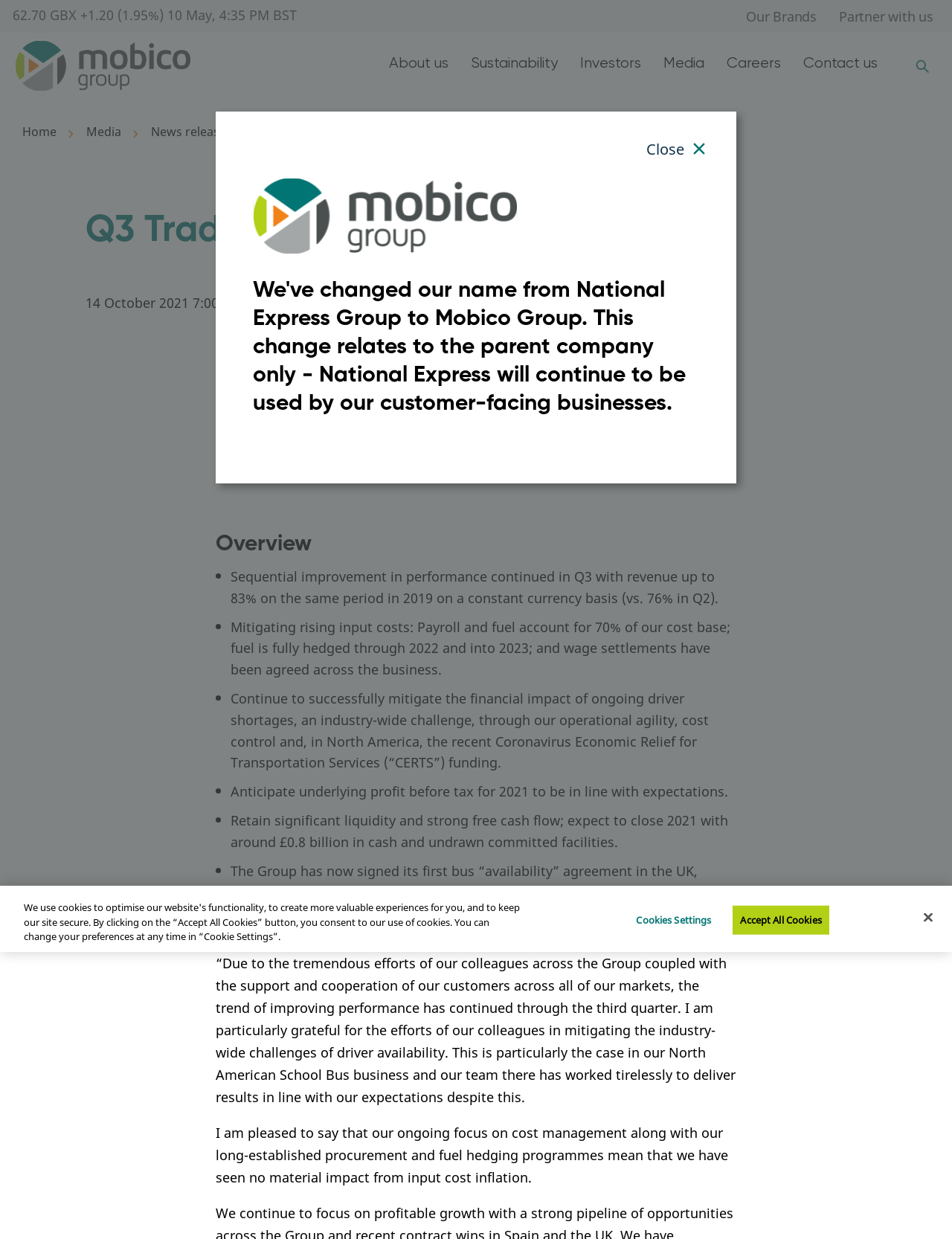Pinpoint the bounding box coordinates of the element you need to click to execute the following instruction: "Click on the 'About us' menu item". The bounding box should be represented by four float numbers between 0 and 1, in the format [left, top, right, bottom].

[0.409, 0.026, 0.471, 0.062]